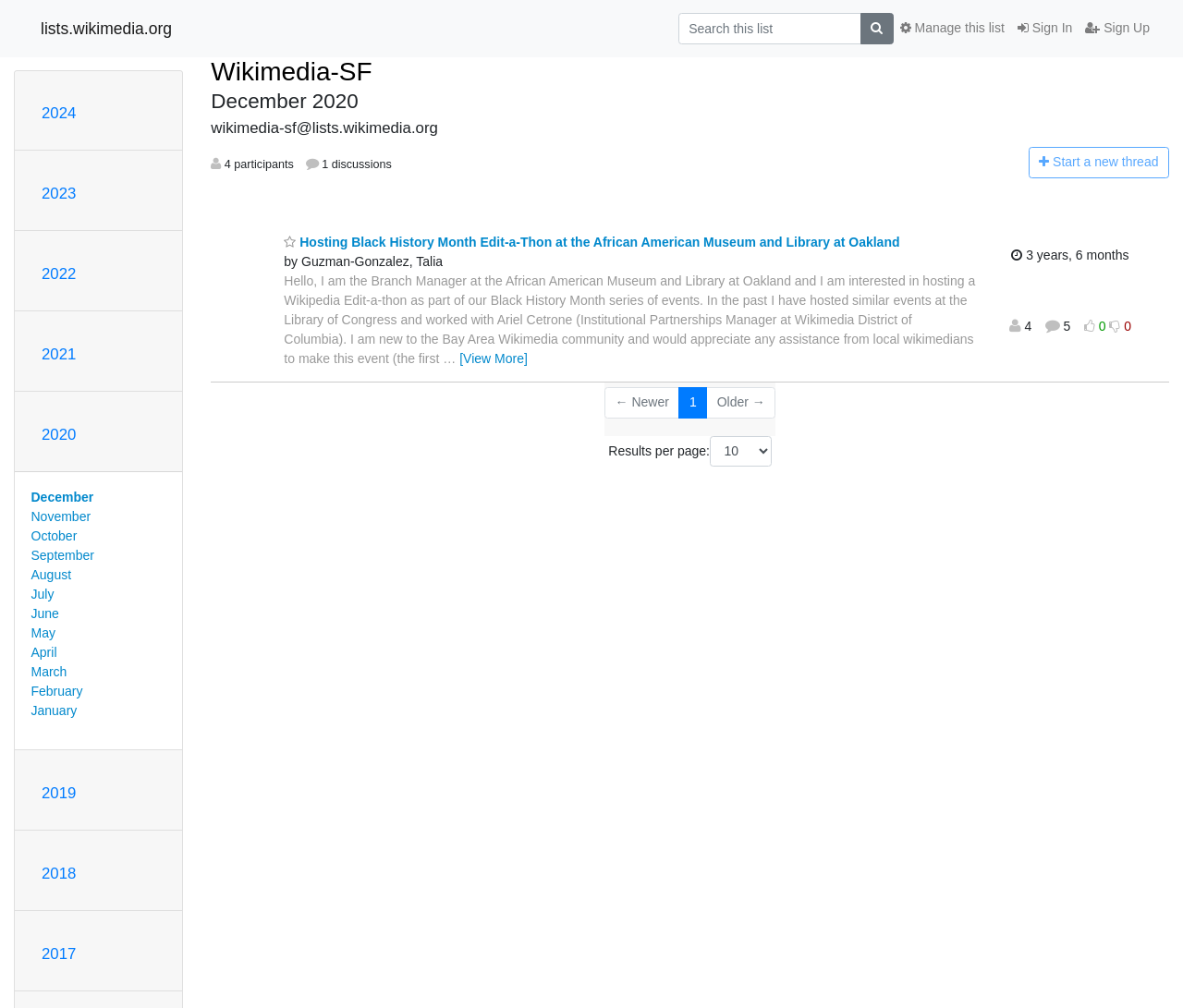Indicate the bounding box coordinates of the clickable region to achieve the following instruction: "Start a new thread."

[0.869, 0.146, 0.988, 0.177]